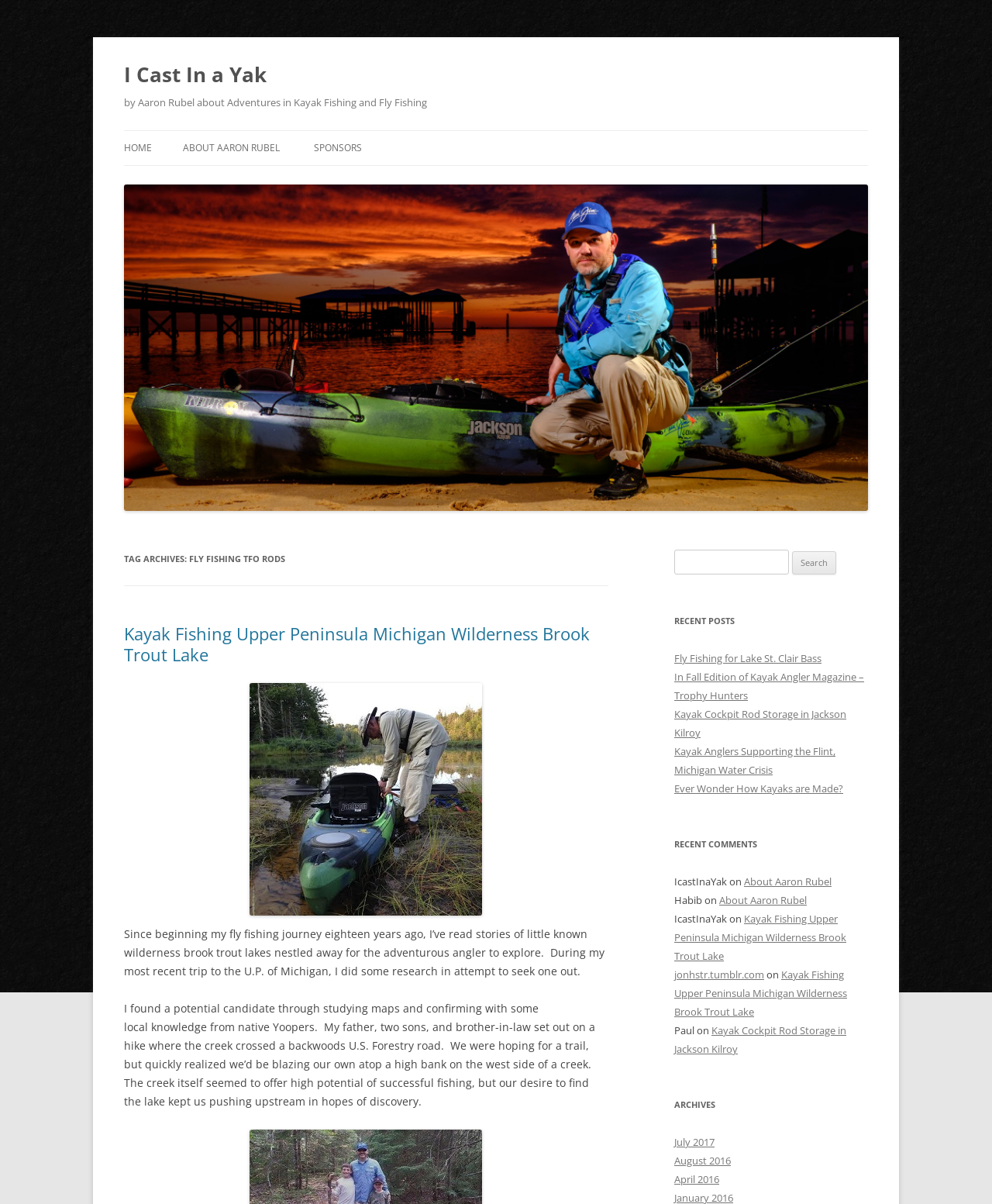Please give a succinct answer using a single word or phrase:
What is the name of the lake mentioned in the article?

Naomikong Lake